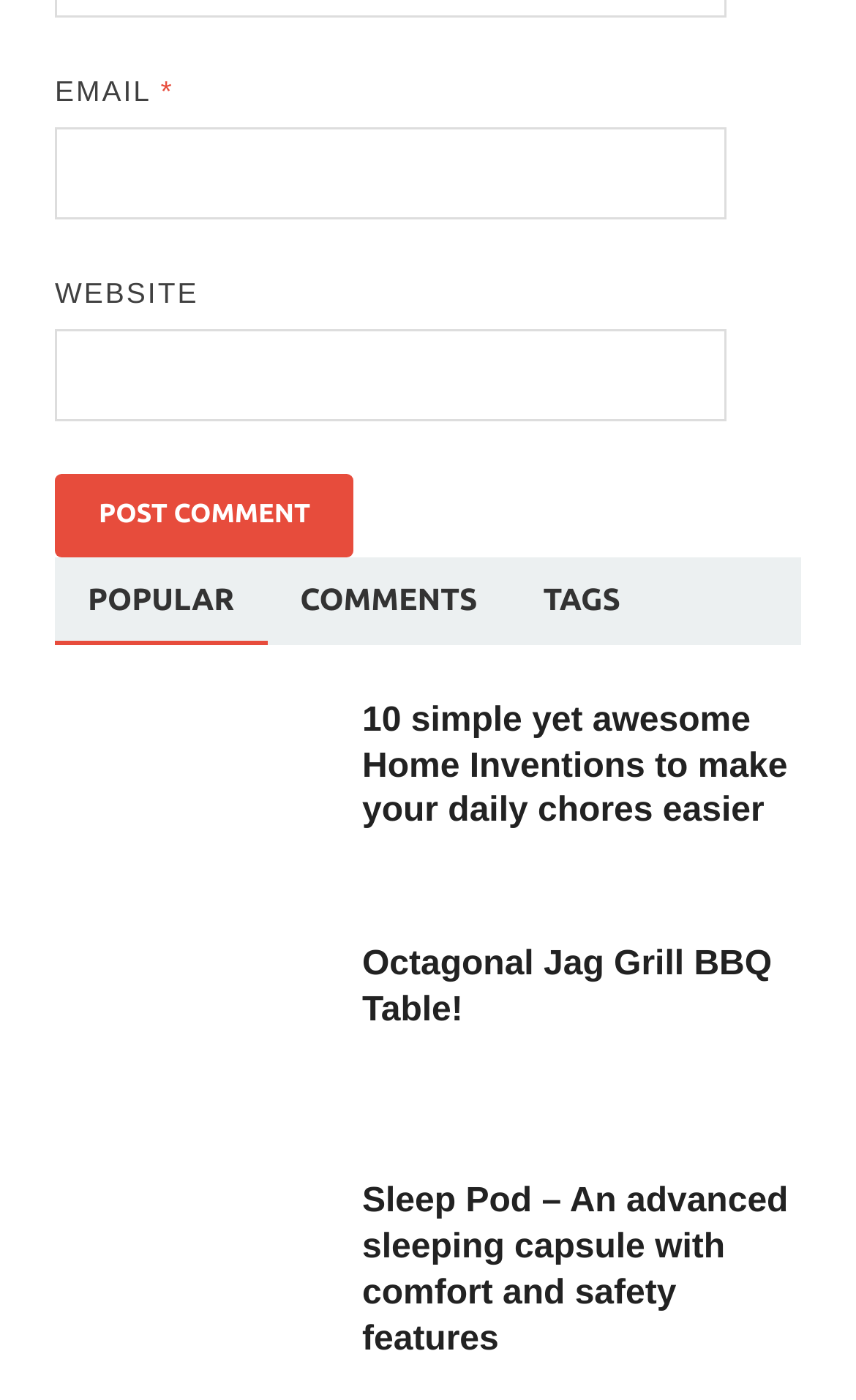How many tabs are there in the tablist?
Please describe in detail the information shown in the image to answer the question.

I counted the number of tabs in the tablist, which are 'POPULAR', 'COMMENTS', and 'TAGS', so there are 3 tabs in total.